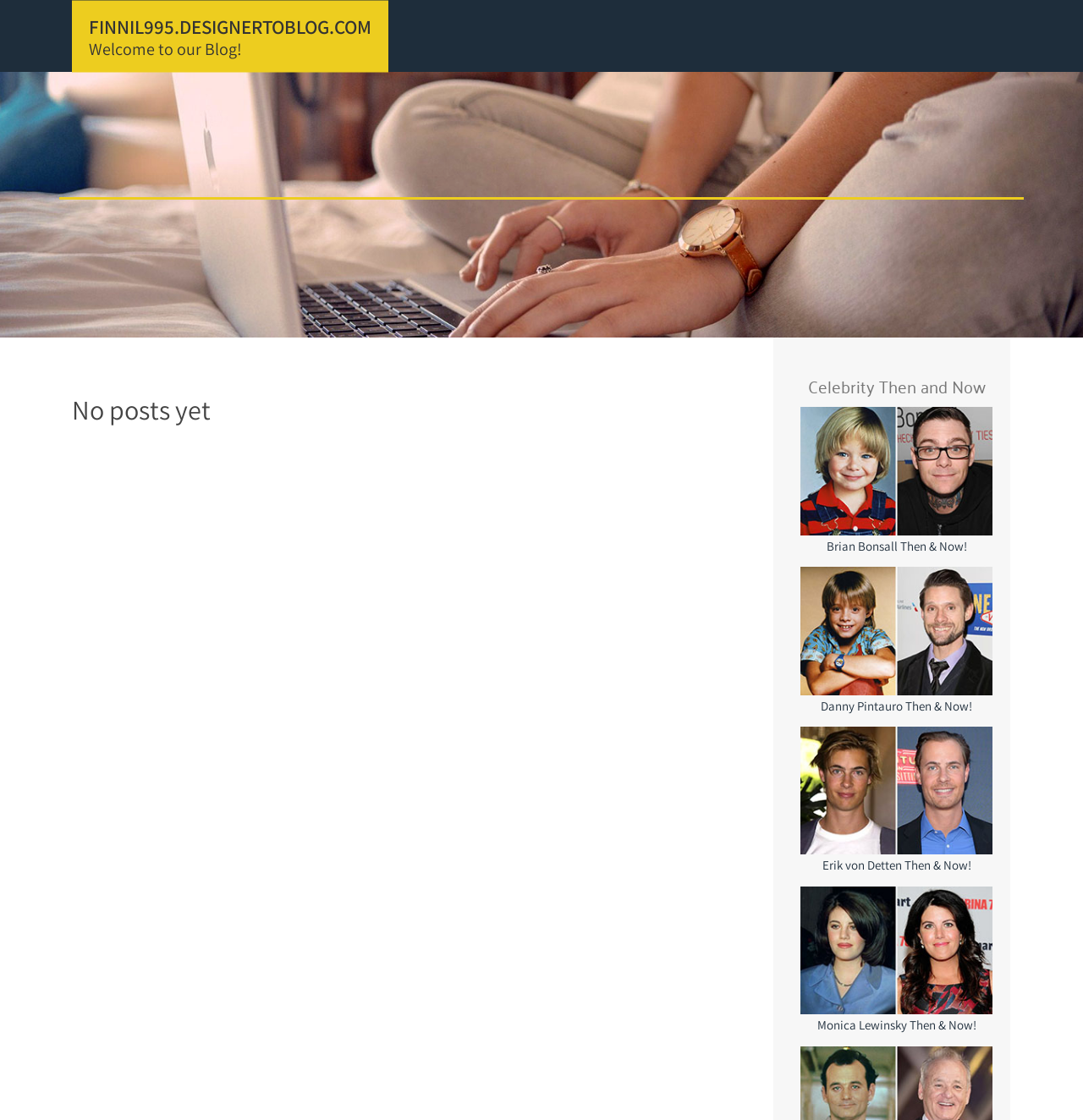Give a one-word or phrase response to the following question: What is the name of the blog?

FINNIL995.DESIGNERTOBLOG.COM